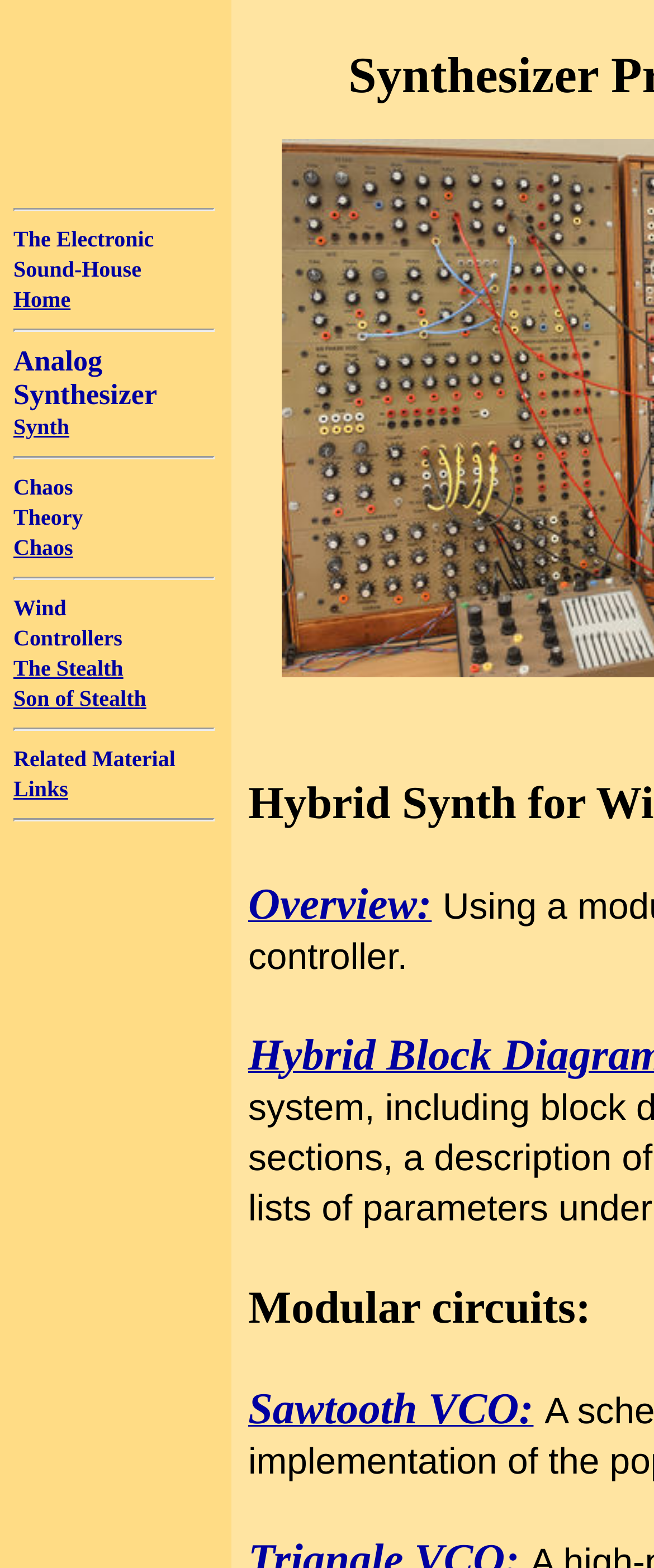What is the category below 'Chaos Theory'?
Based on the image content, provide your answer in one word or a short phrase.

Wind Controllers